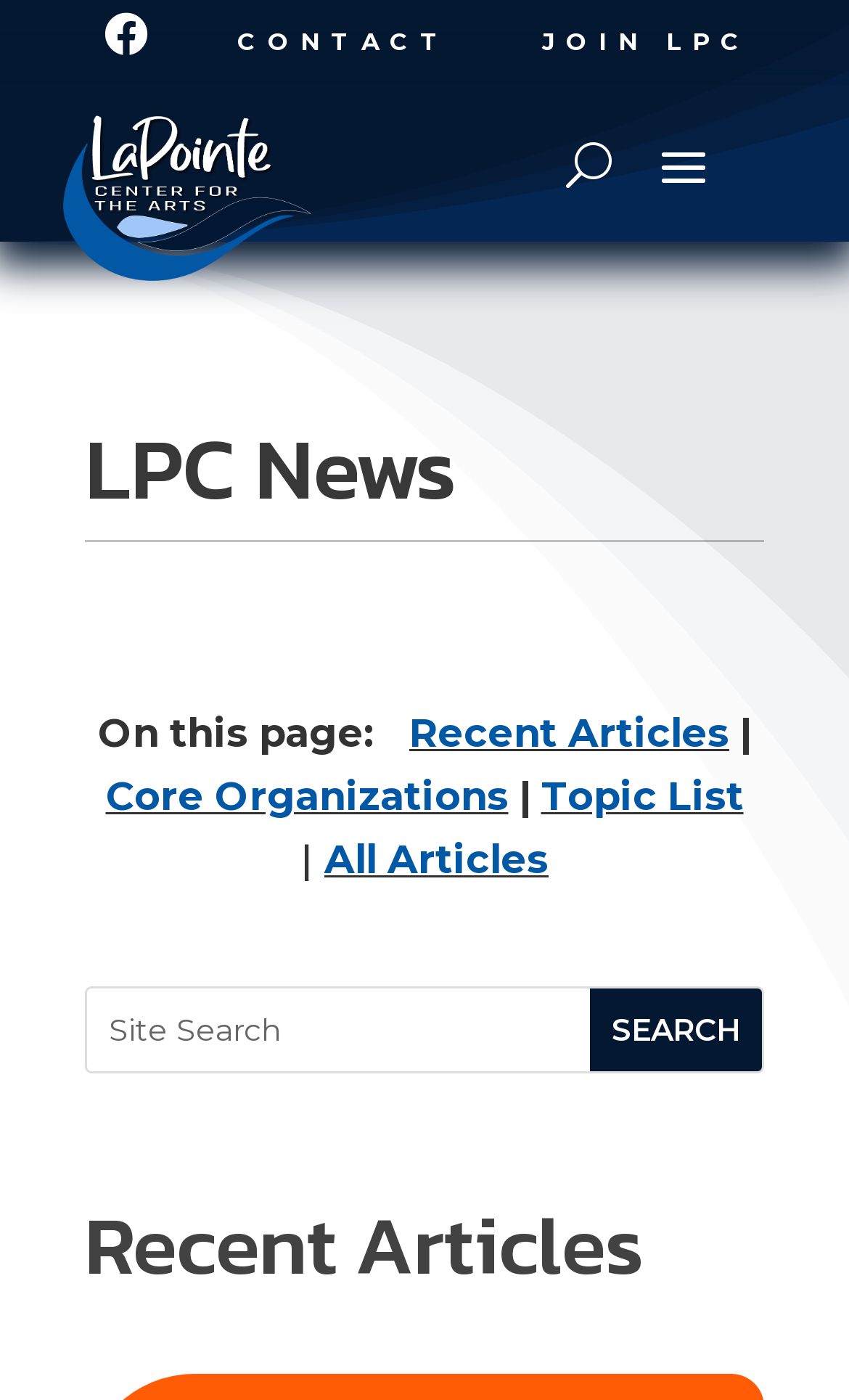Can you find the bounding box coordinates of the area I should click to execute the following instruction: "Search for something"?

[0.103, 0.706, 0.897, 0.765]